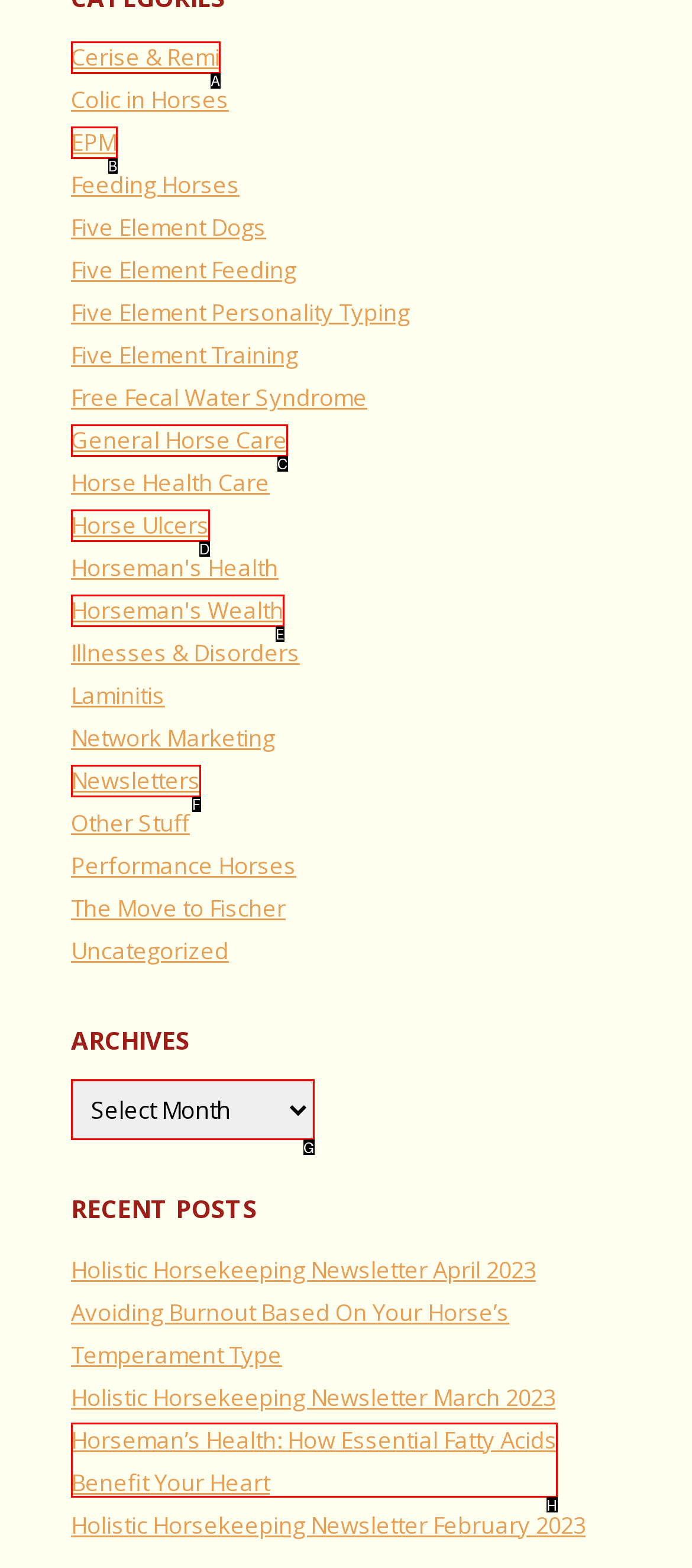Based on the element description: Horse Ulcers, choose the HTML element that matches best. Provide the letter of your selected option.

D